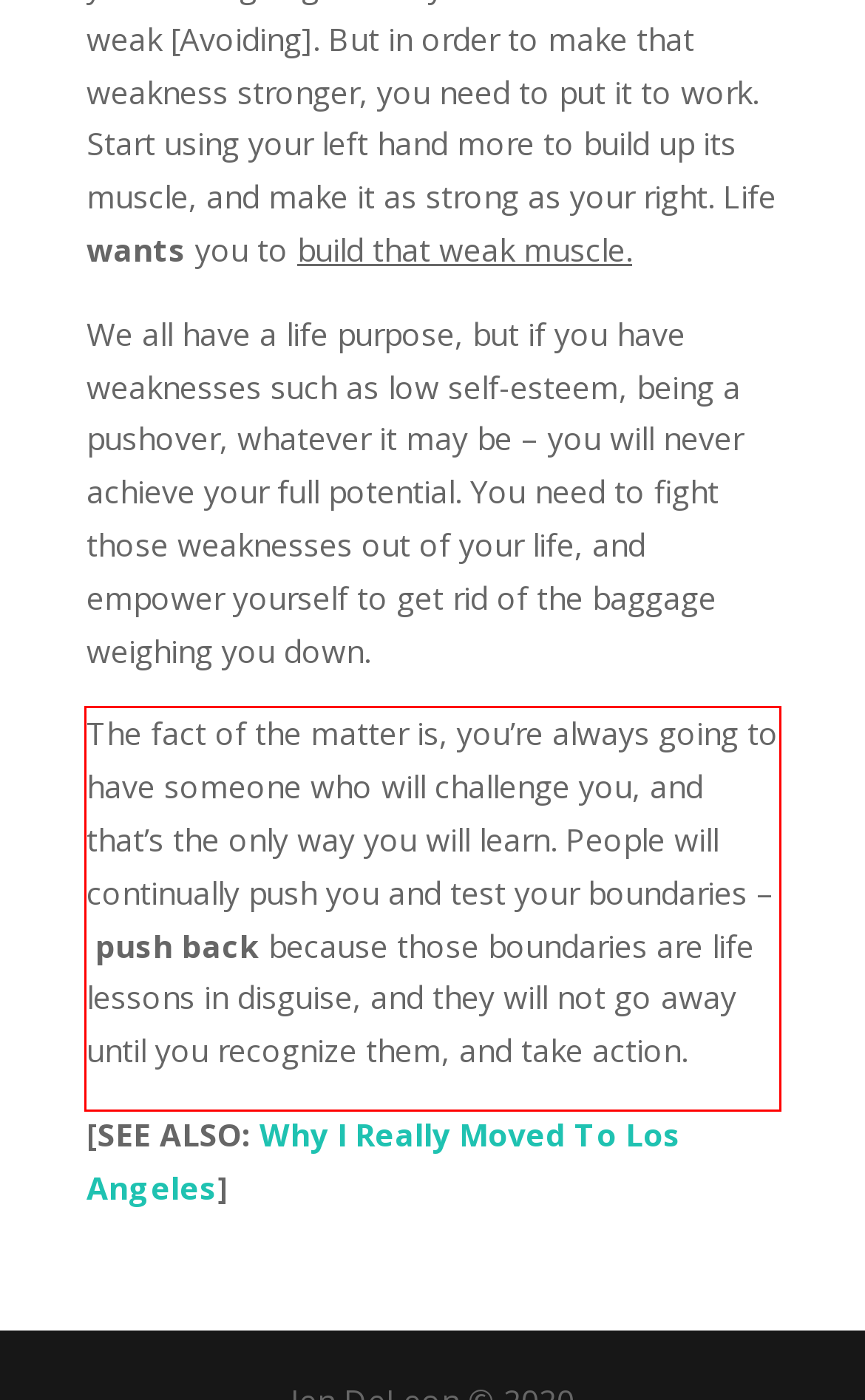Inspect the webpage screenshot that has a red bounding box and use OCR technology to read and display the text inside the red bounding box.

The fact of the matter is, you’re always going to have someone who will challenge you, and that’s the only way you will learn. People will continually push you and test your boundaries – push back because those boundaries are life lessons in disguise, and they will not go away until you recognize them, and take action.